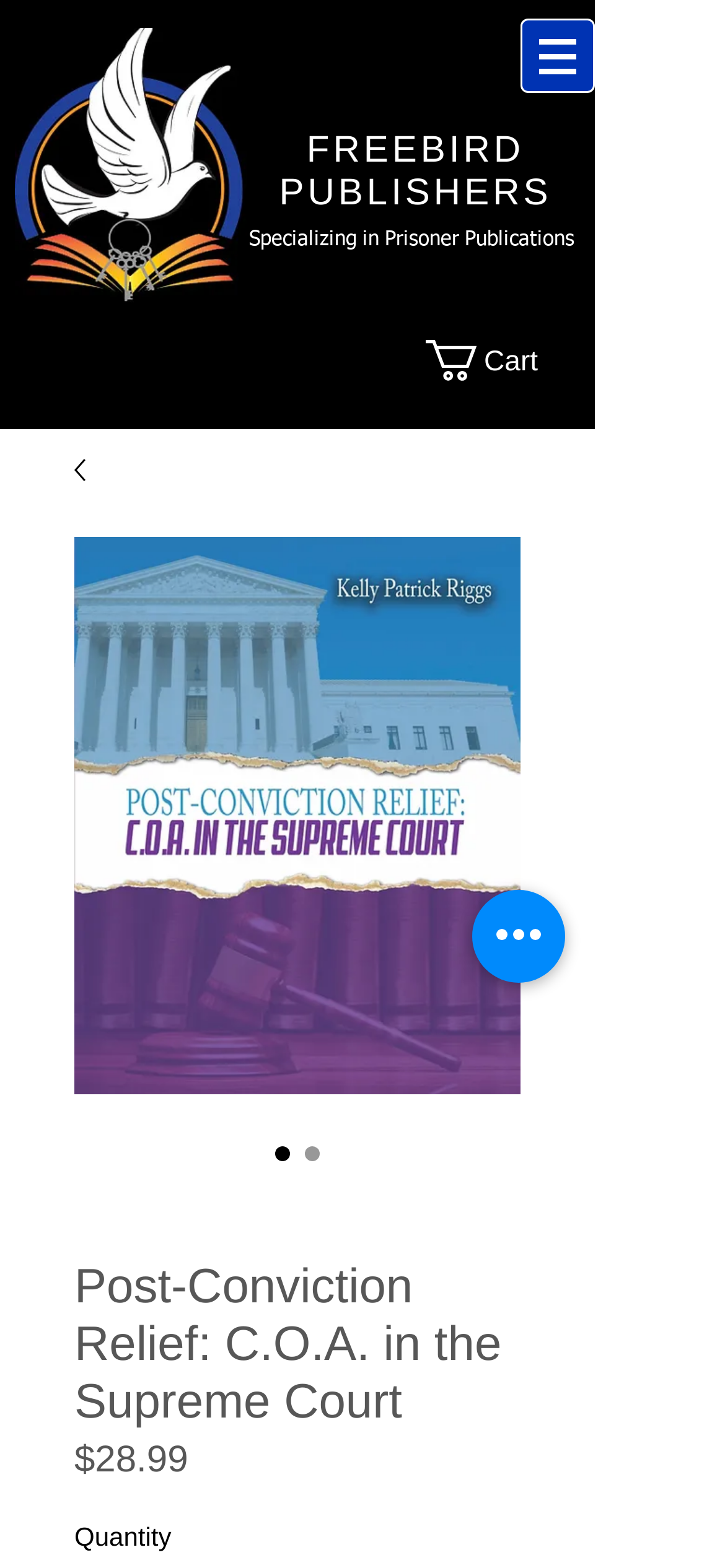Please answer the following question using a single word or phrase: 
What is the title of the book?

Post-Conviction Relief: C.O.A. in the Supreme Court